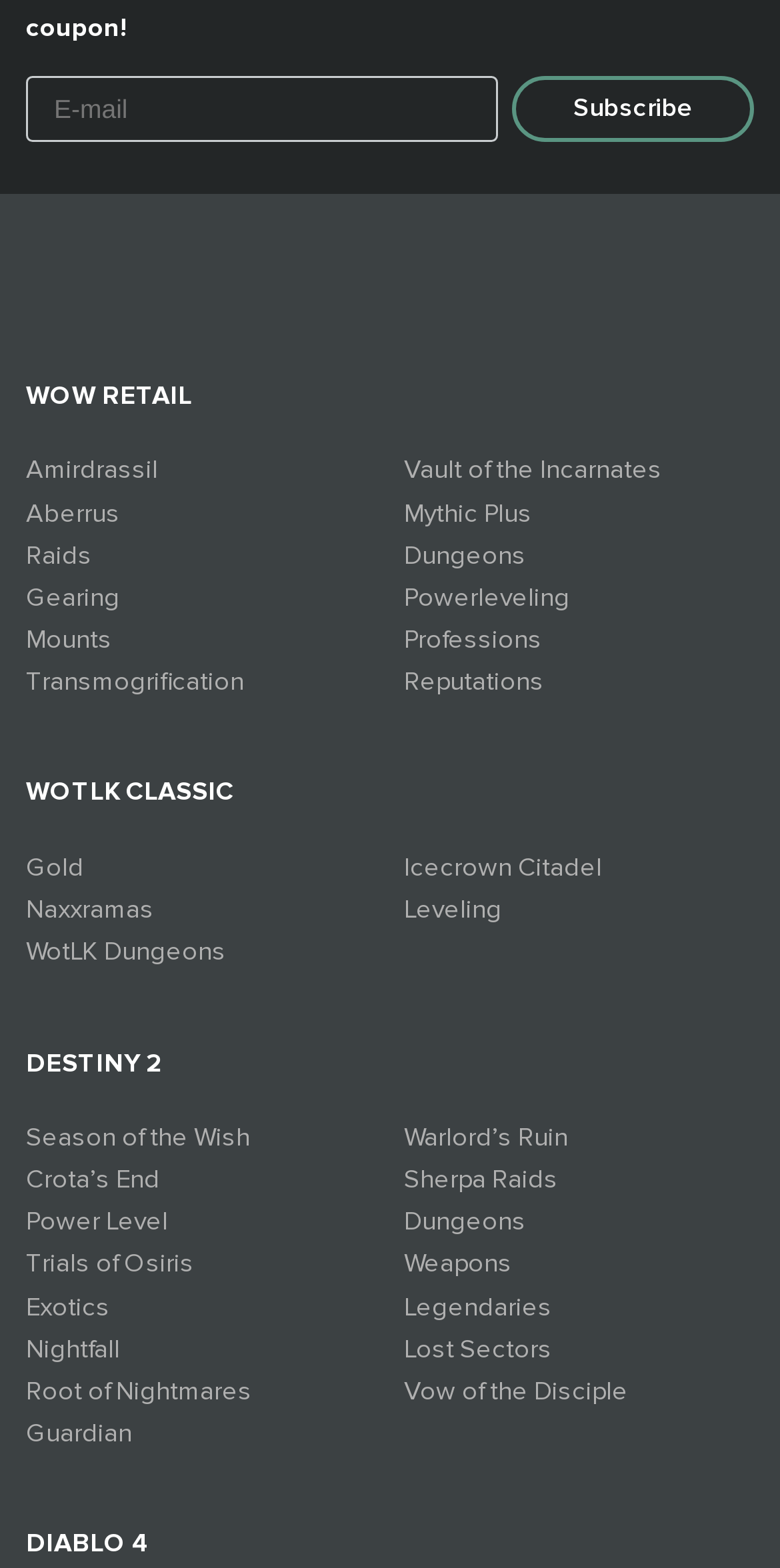Respond with a single word or phrase for the following question: 
How many static text elements are there on this webpage?

3